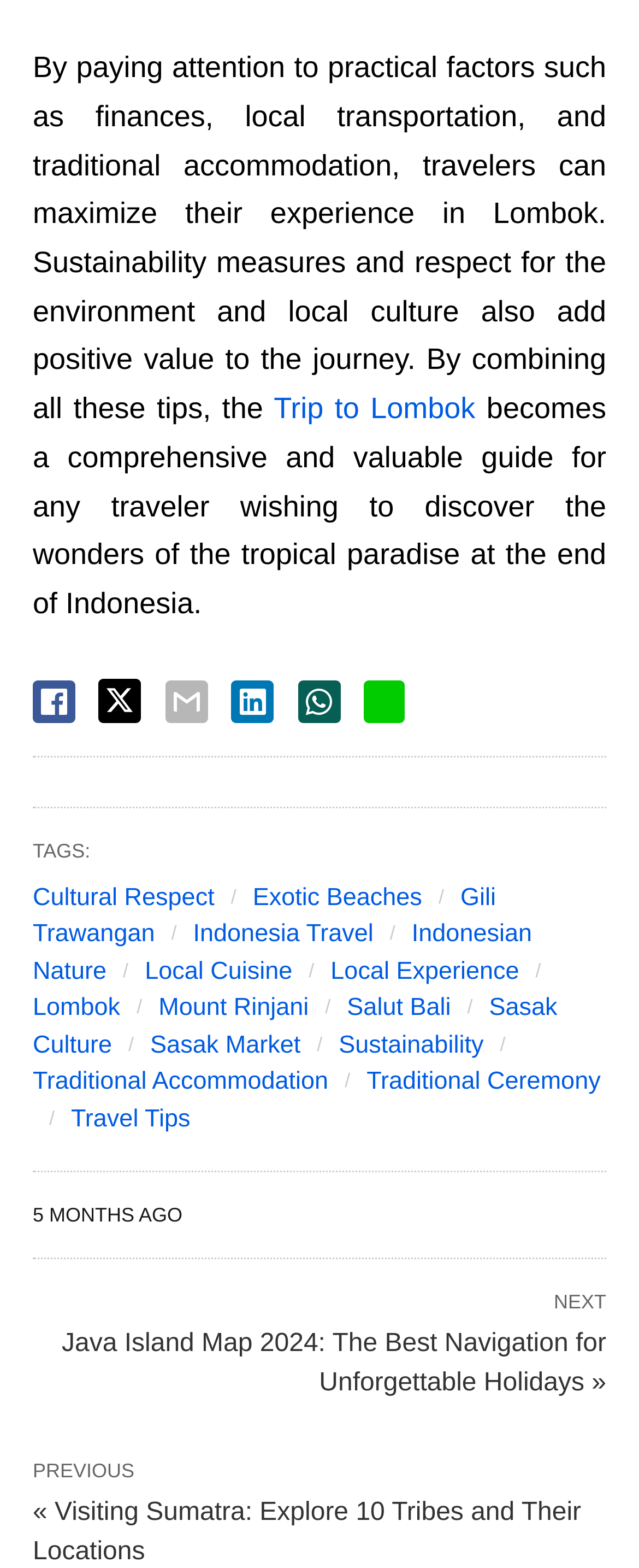What is the topic of the next article?
Answer the question with detailed information derived from the image.

The topic of the next article can be determined by reading the link at the bottom of the page, which mentions 'NEXT Java Island Map 2024: The Best Navigation for Unforgettable Holidays »'.